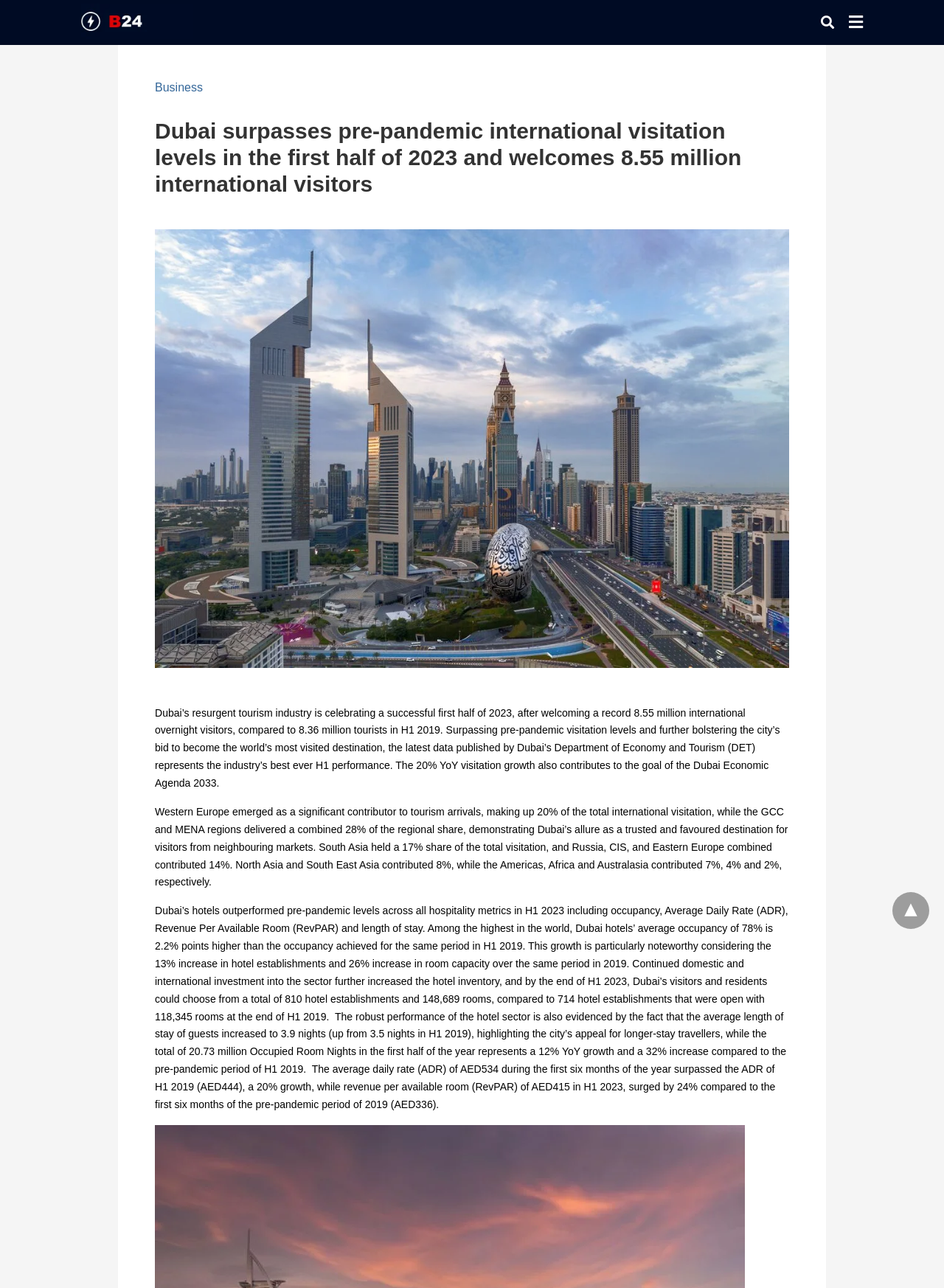Determine the webpage's heading and output its text content.

Dubai surpasses pre-pandemic international visitation levels in the first half of 2023 and welcomes 8.55 million international visitors